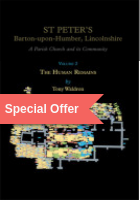Consider the image and give a detailed and elaborate answer to the question: 
What is the focus of Volume 2?

The focus of Volume 2 can be determined by reading the subtitle on the book cover, which specifically states 'The Human Romans' by Tony Widgery. This suggests that Volume 2 explores the human aspect of the Romans in relation to the parish church and its community.